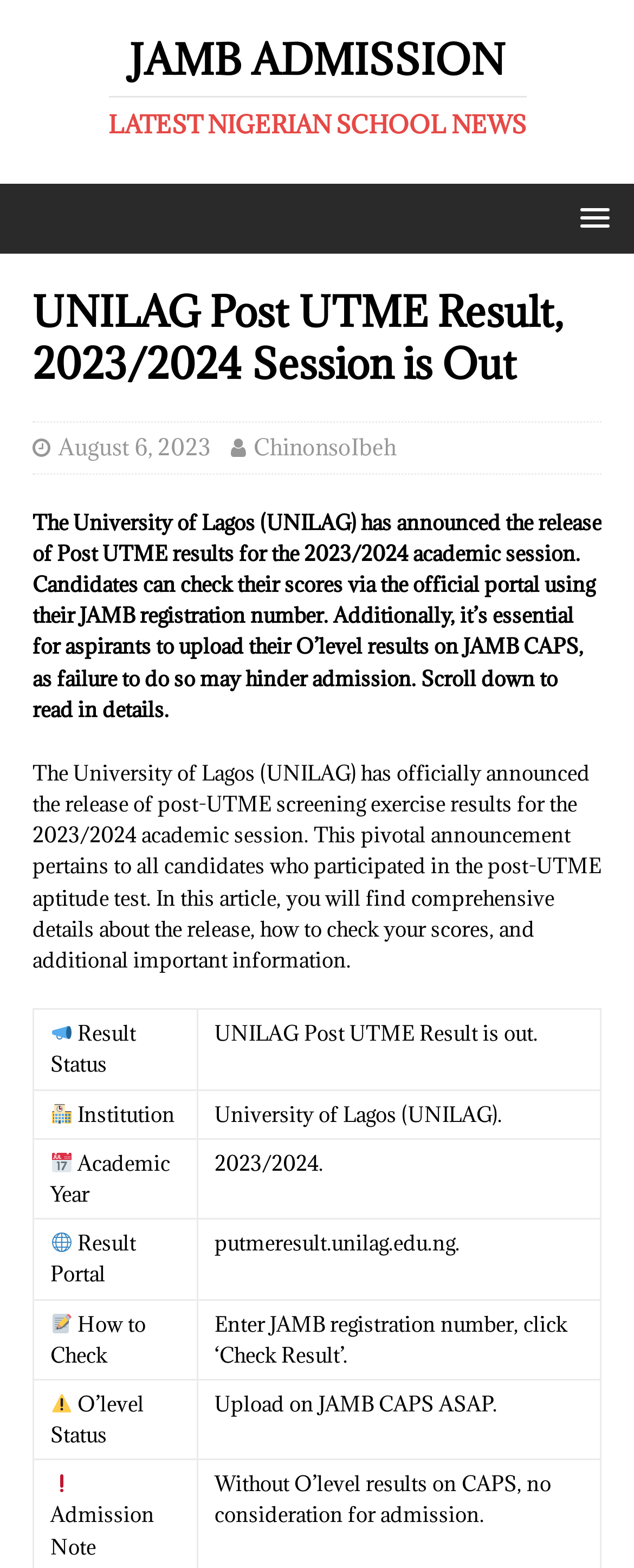What is the academic year for the post UTME result?
Please look at the screenshot and answer using one word or phrase.

2023/2024